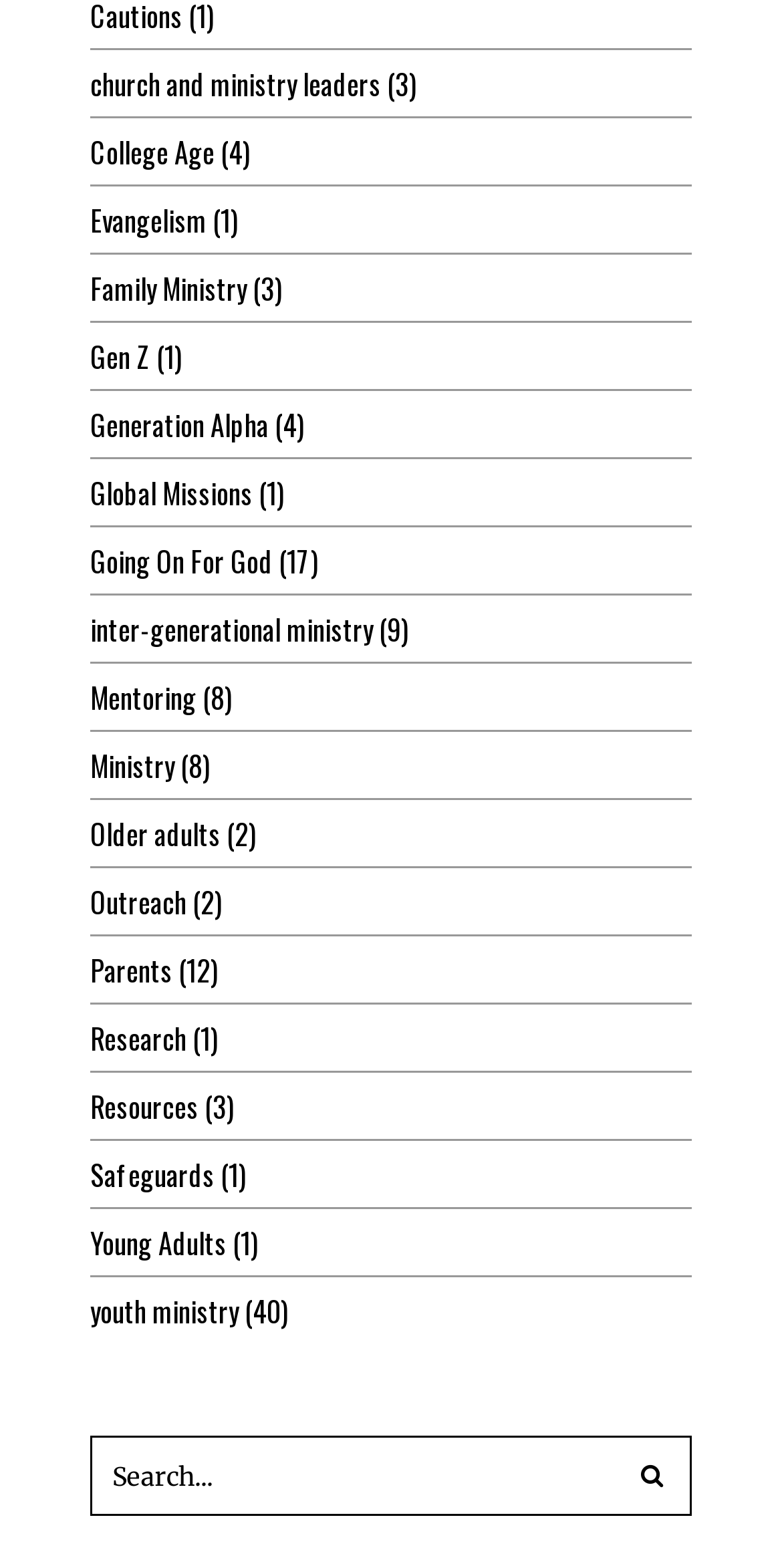Provide a brief response to the question below using one word or phrase:
What is the first link on the webpage?

Church and Ministry Leaders